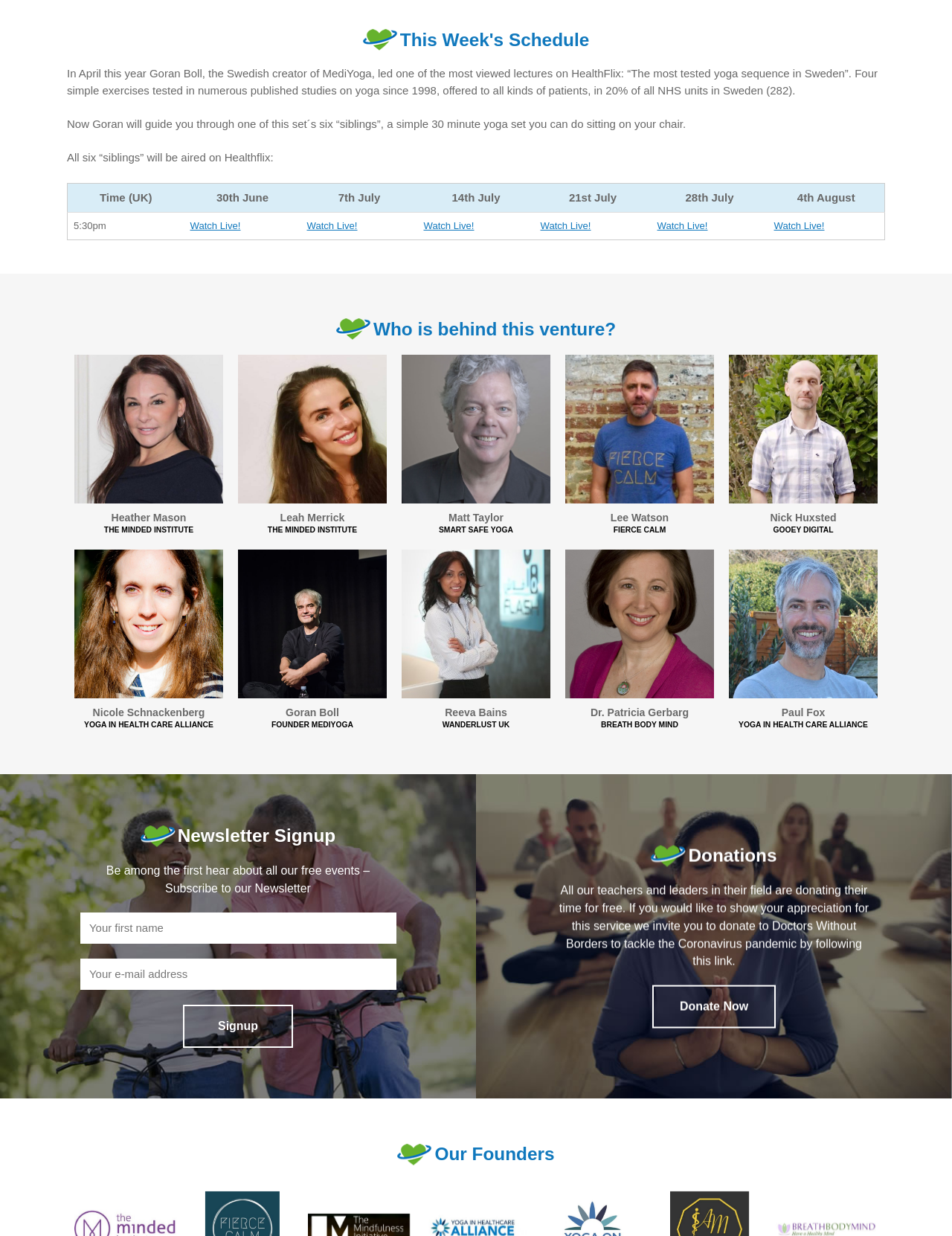Could you specify the bounding box coordinates for the clickable section to complete the following instruction: "Signup"?

[0.192, 0.813, 0.308, 0.848]